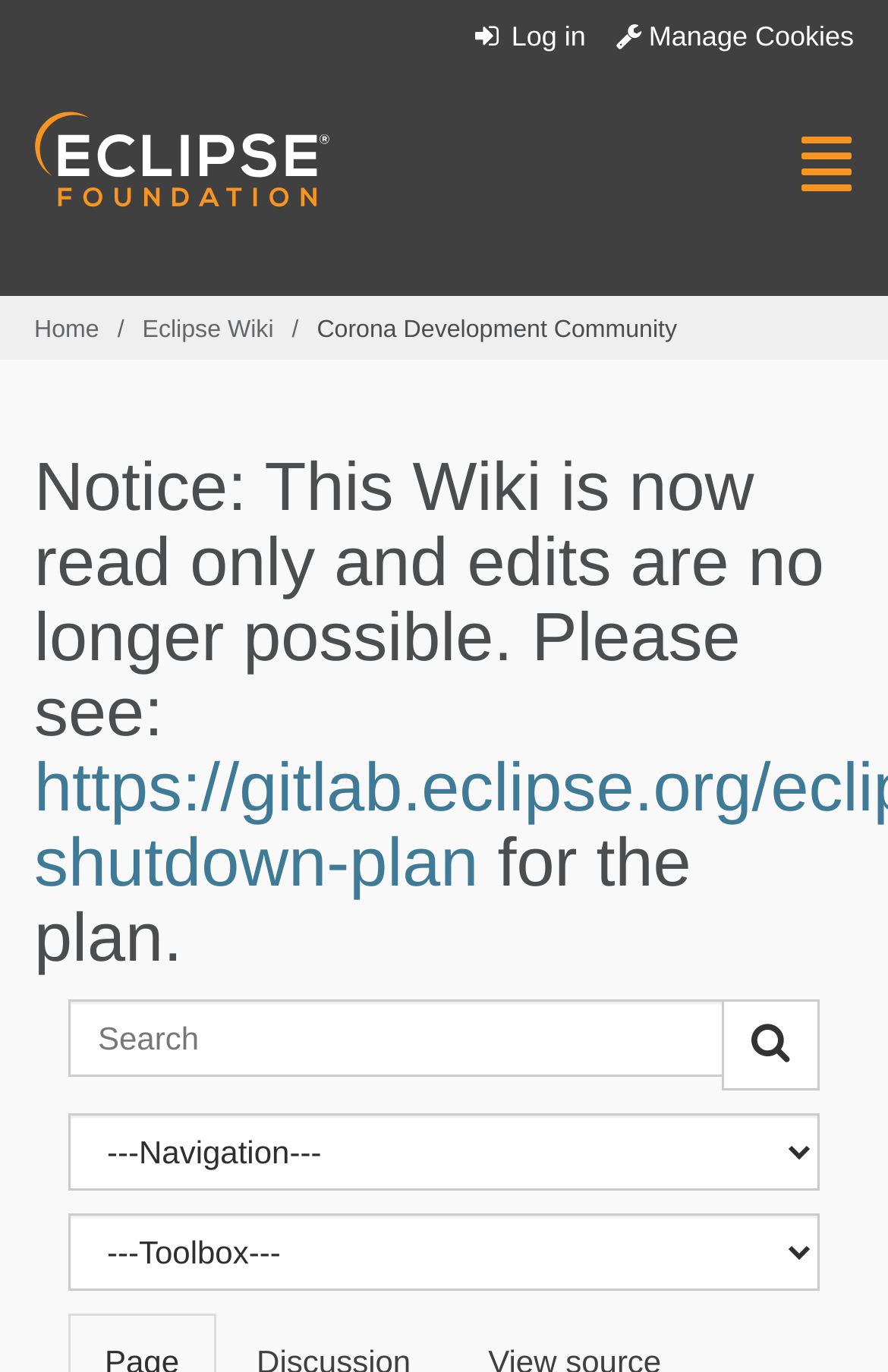Please determine the bounding box coordinates of the section I need to click to accomplish this instruction: "Click Eclipse.org logo".

[0.0, 0.082, 0.372, 0.152]